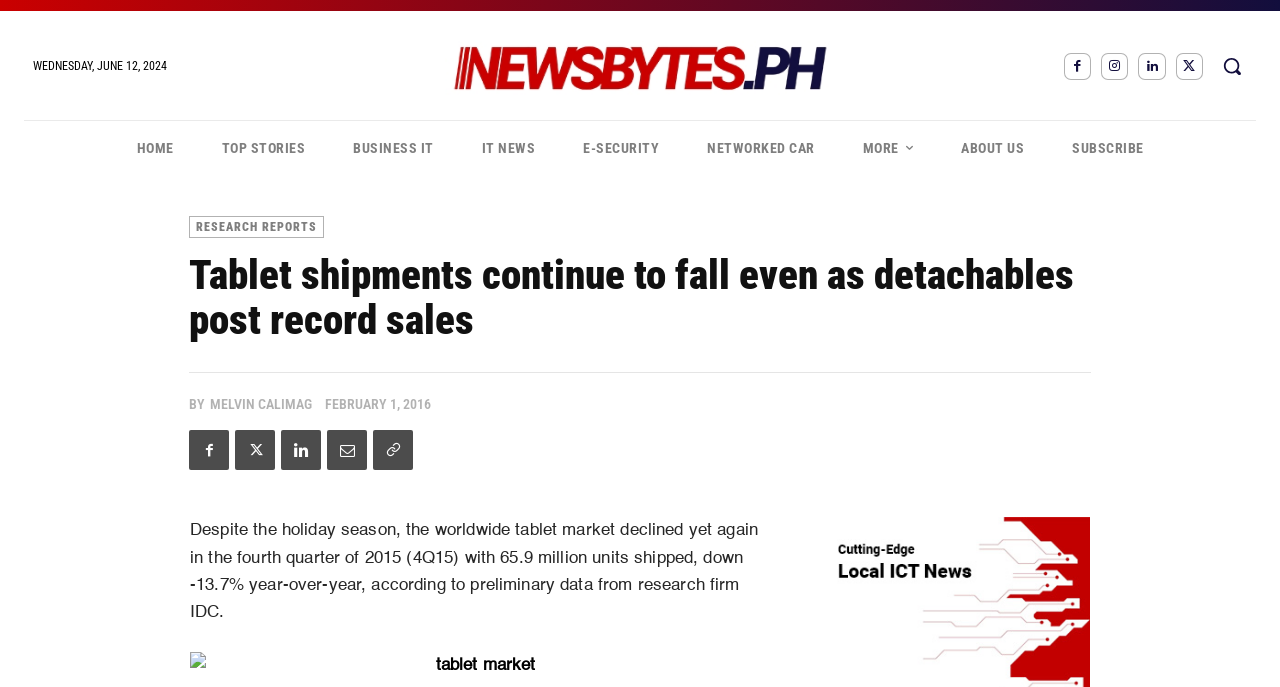Find the bounding box coordinates of the element I should click to carry out the following instruction: "Go to home page".

[0.088, 0.176, 0.154, 0.256]